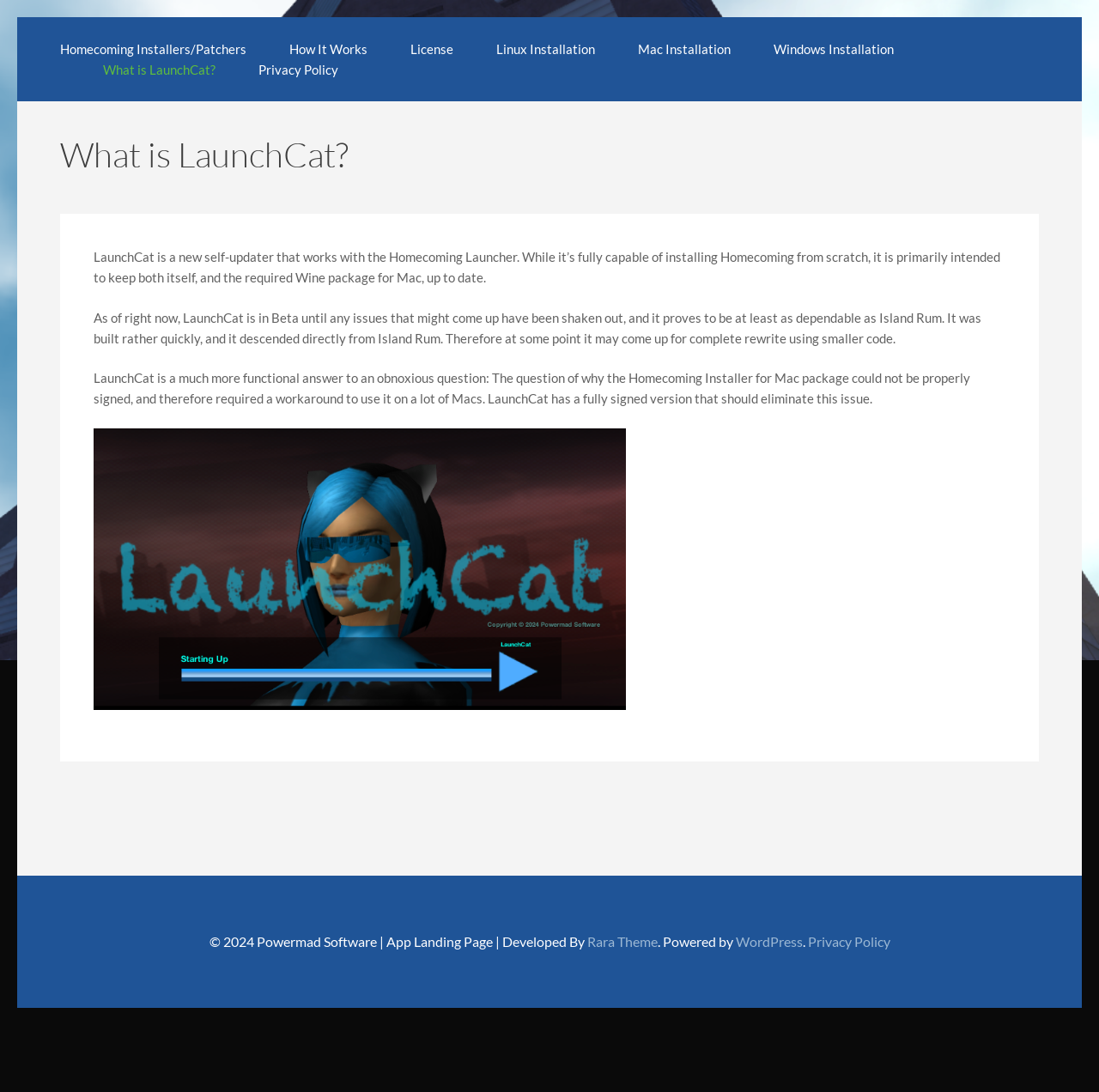Find the bounding box coordinates of the element to click in order to complete the given instruction: "Read about 'How It Works'."

[0.263, 0.038, 0.334, 0.052]